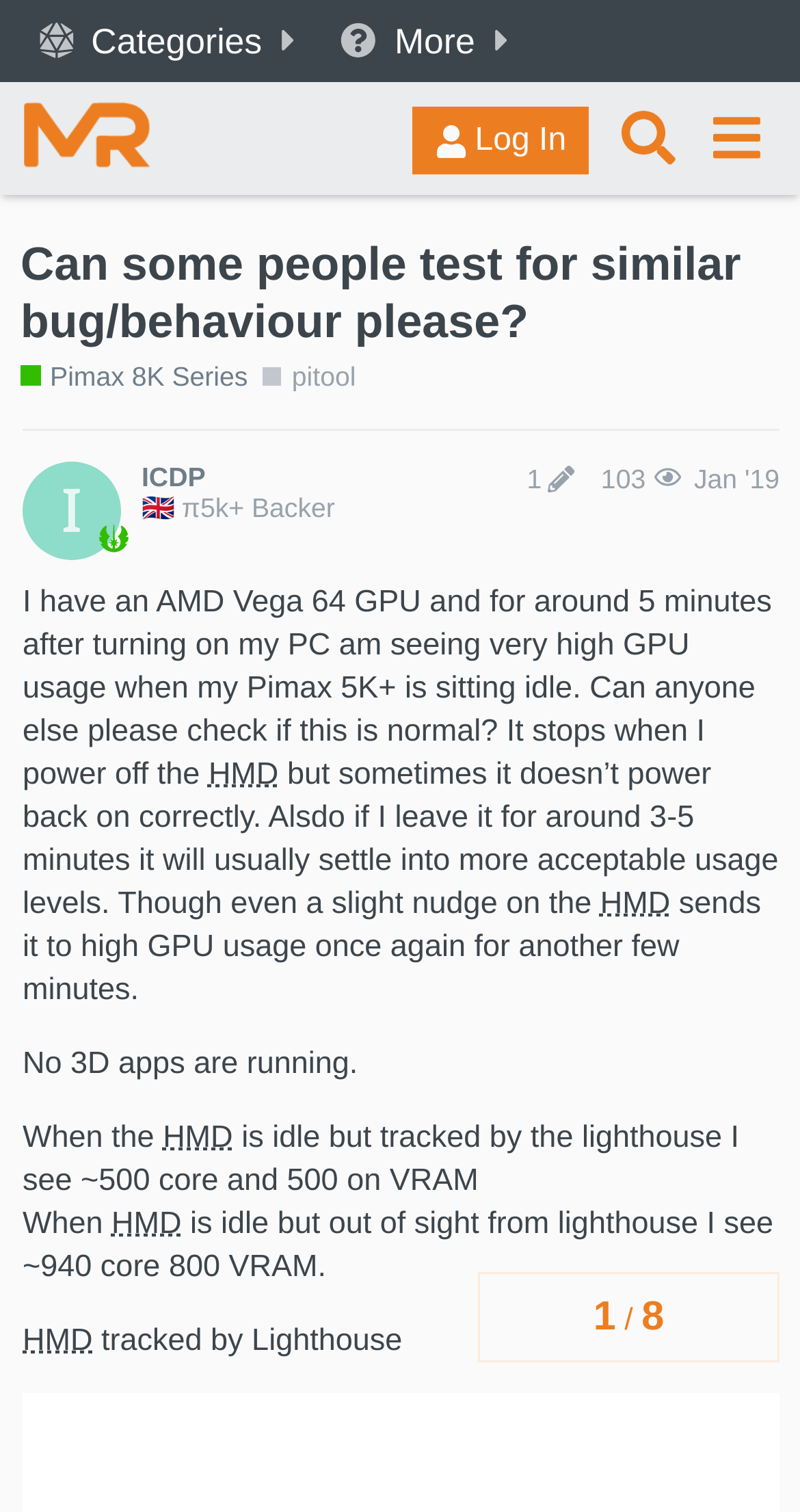Pinpoint the bounding box coordinates of the clickable element needed to complete the instruction: "Search for something". The coordinates should be provided as four float numbers between 0 and 1: [left, top, right, bottom].

[0.755, 0.063, 0.865, 0.121]